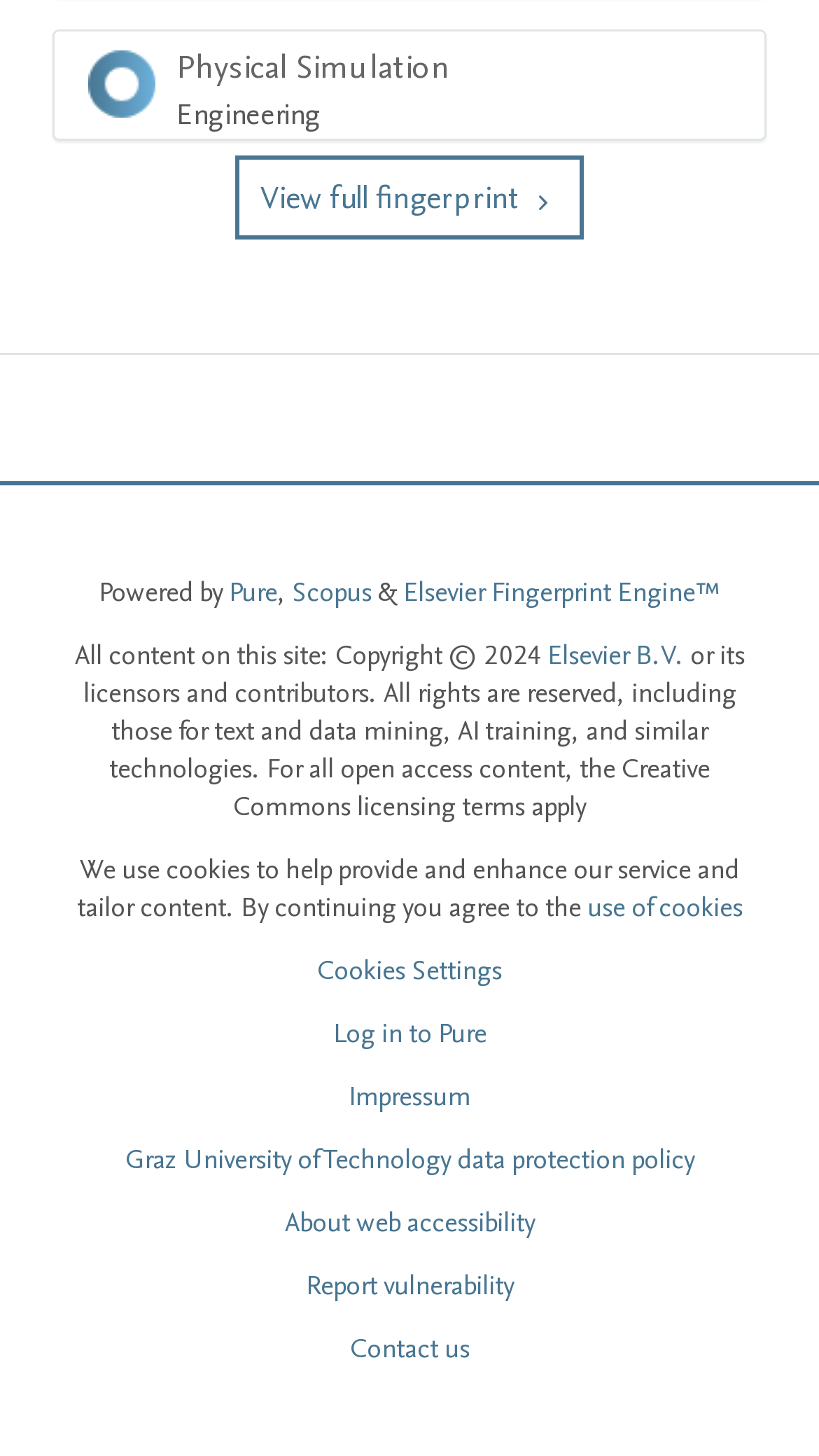What is the copyright year?
Answer with a single word or phrase by referring to the visual content.

2024